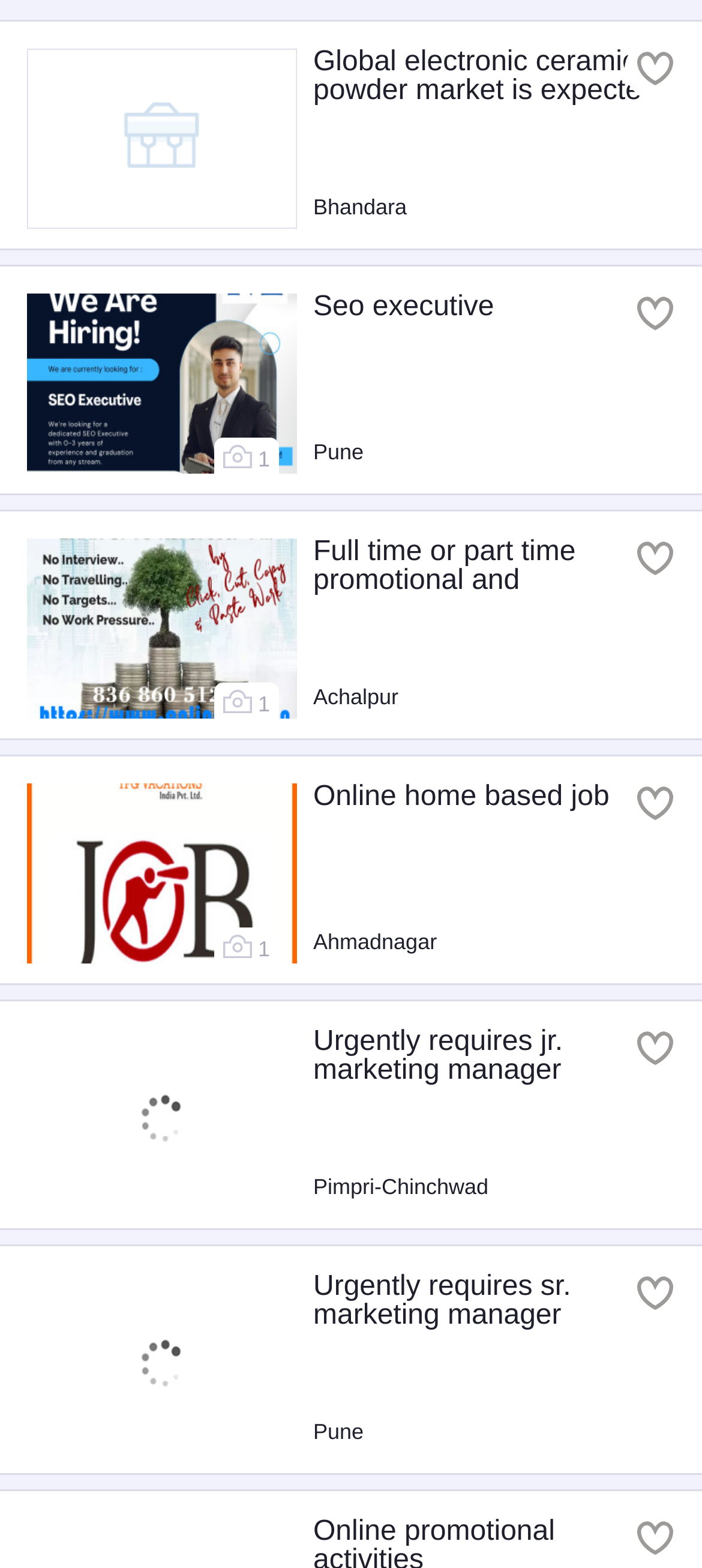Pinpoint the bounding box coordinates of the clickable area needed to execute the instruction: "Explore the full-time or part-time promotional and advertising job in Achalpur". The coordinates should be specified as four float numbers between 0 and 1, i.e., [left, top, right, bottom].

[0.038, 0.343, 0.962, 0.454]